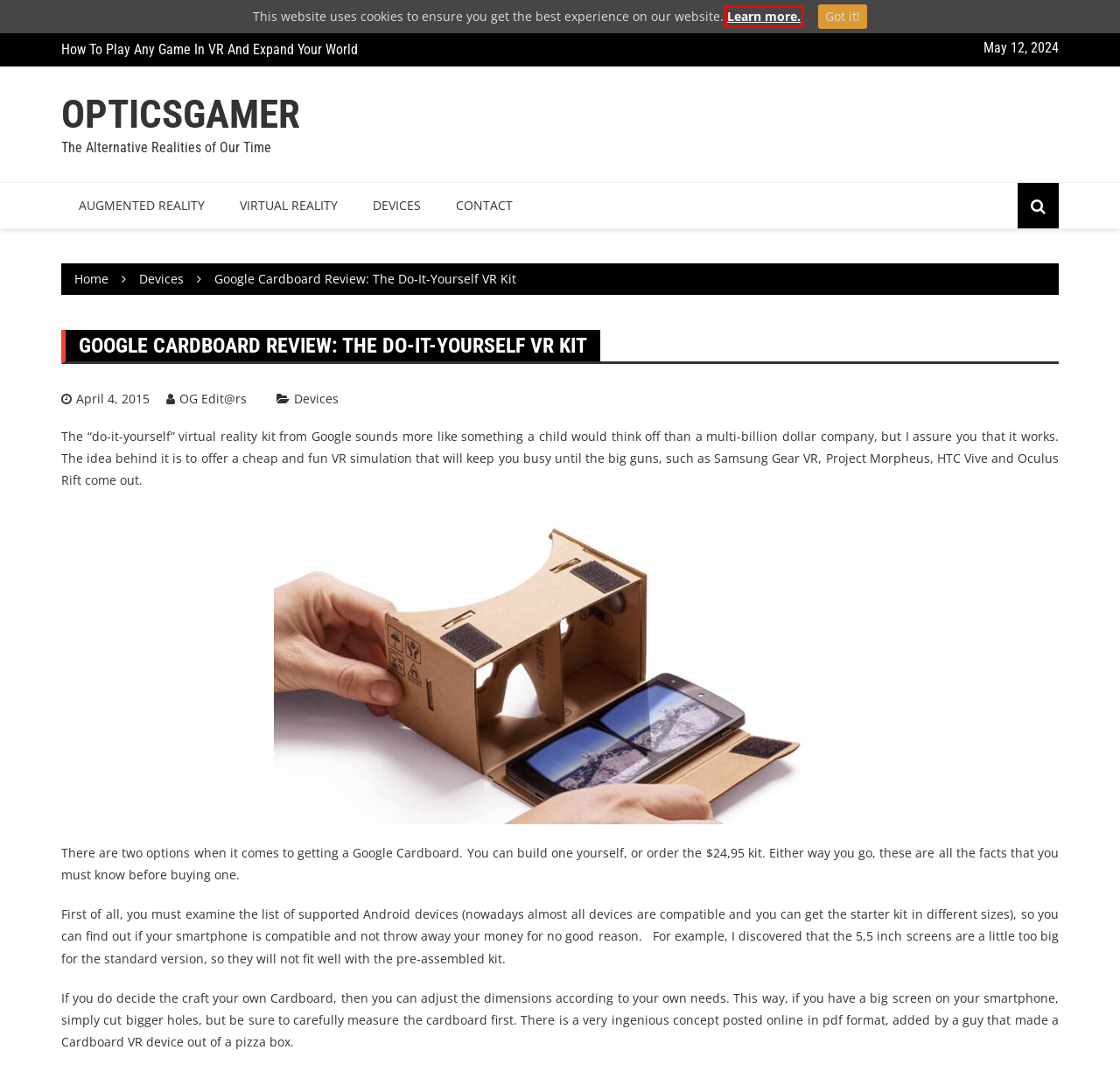Examine the screenshot of a webpage with a red bounding box around an element. Then, select the webpage description that best represents the new page after clicking the highlighted element. Here are the descriptions:
A. VIRTUAL REALITY | OpticsGamer
B. How To Make A VR Game And Create Whole New Worlds | OpticsGamer
C. OG Edit@rs | OpticsGamer
D. The Alternative Realities of Our Time | OpticsGamer
E. | OpticsGamer
F. Privacy Policy GDPR | OpticsGamer
G. How To Play Any Game In VR And Expand Your World | OpticsGamer
H. DEVICES | OpticsGamer

F